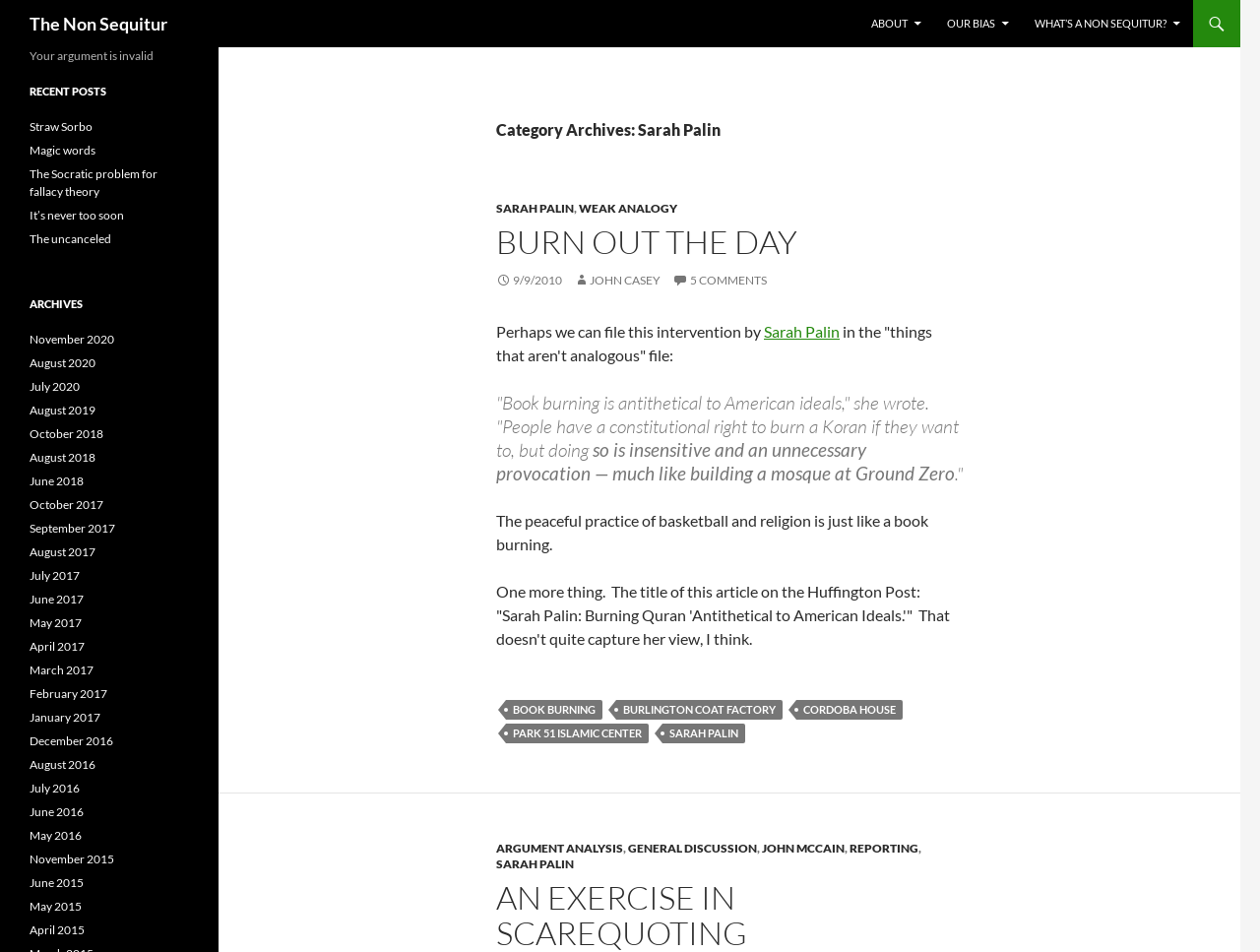Refer to the screenshot and give an in-depth answer to this question: What is the category of the archives?

The category of the archives can be determined by looking at the heading 'Category Archives: Sarah Palin' which is a subheading of the article section.